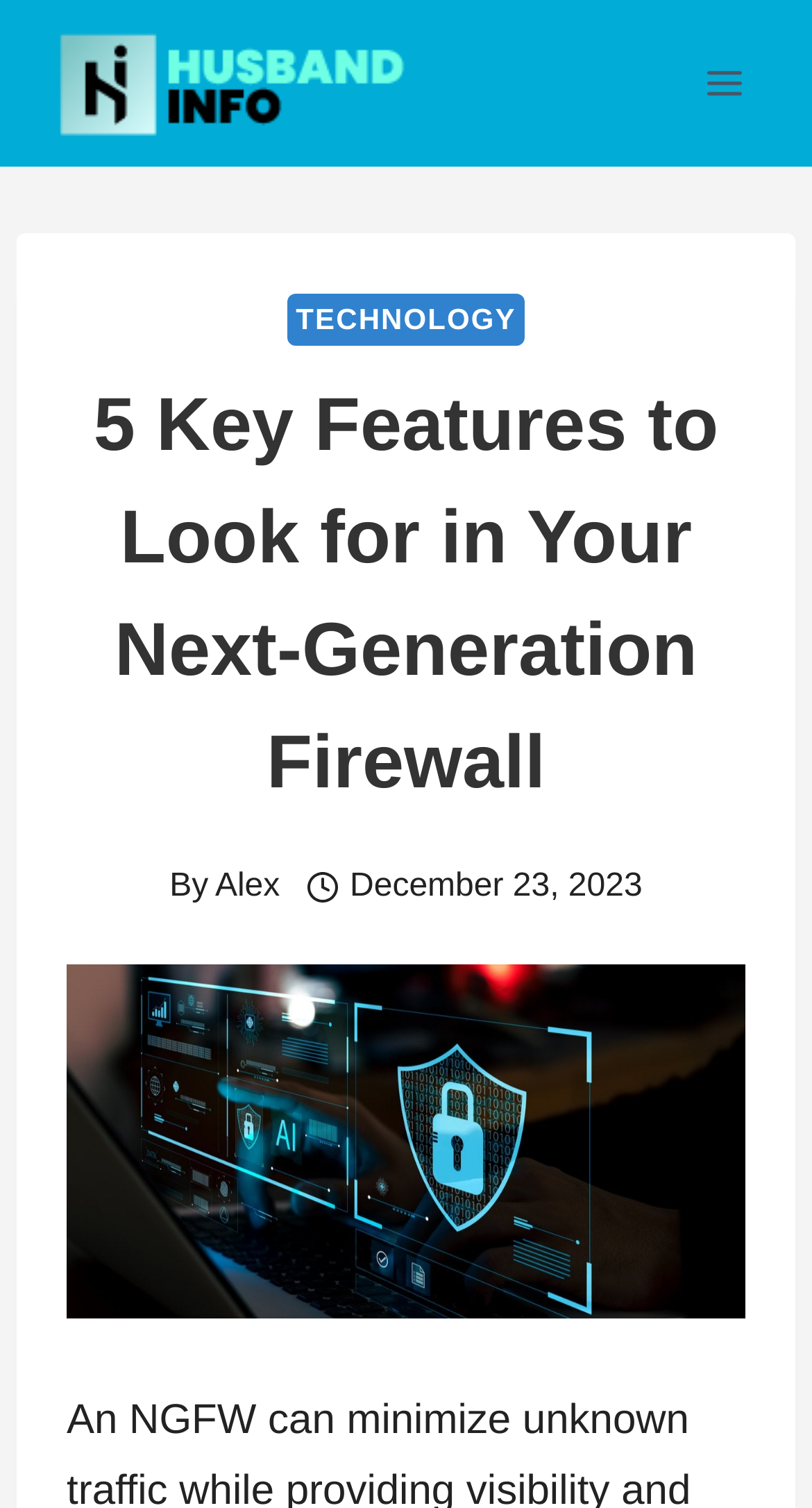Identify the bounding box coordinates for the UI element described as follows: Toggle Menu. Use the format (top-left x, top-left y, bottom-right x, bottom-right y) and ensure all values are floating point numbers between 0 and 1.

[0.844, 0.034, 0.938, 0.077]